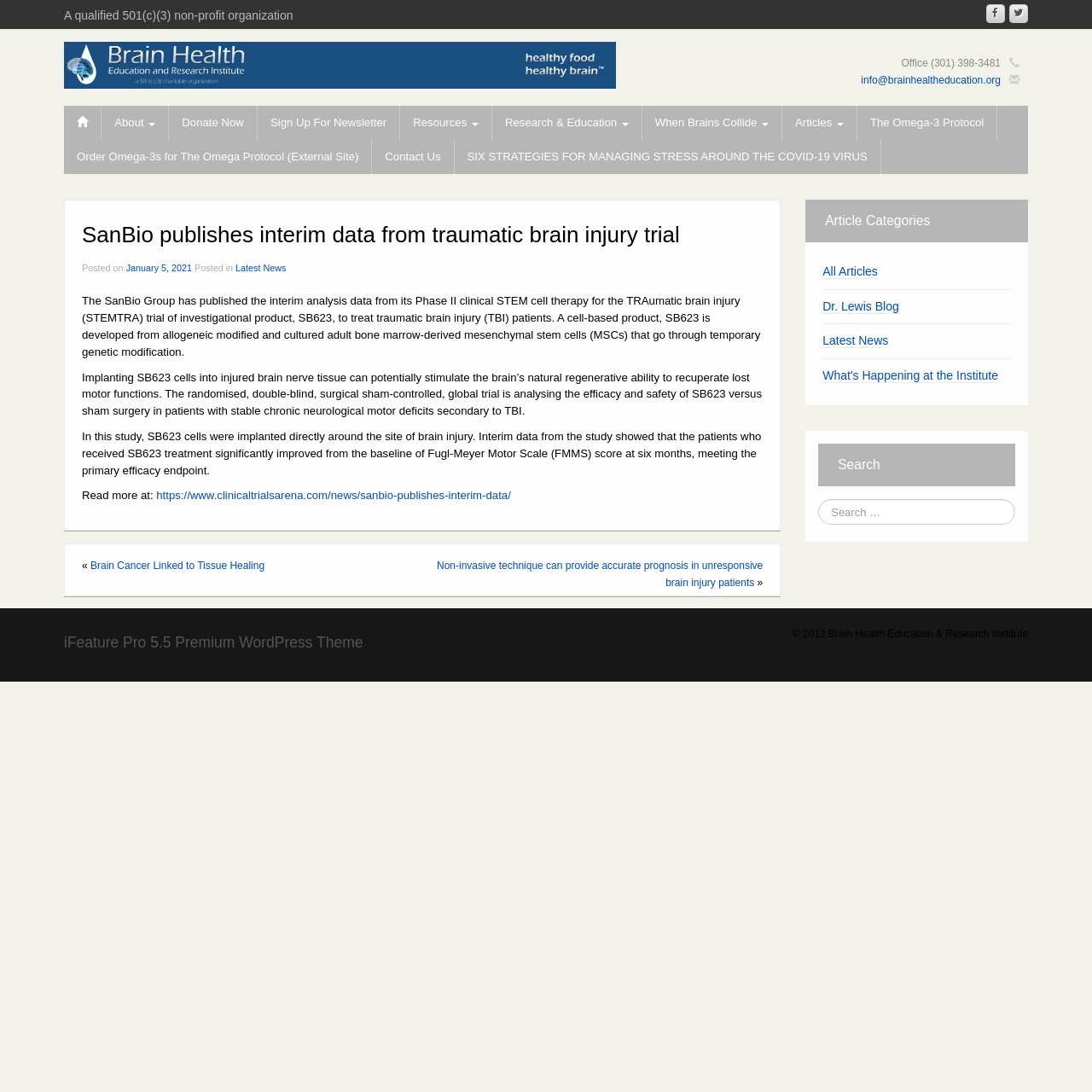Locate the bounding box coordinates of the area you need to click to fulfill this instruction: 'Visit 'Katadyn’s website''. The coordinates must be in the form of four float numbers ranging from 0 to 1: [left, top, right, bottom].

None